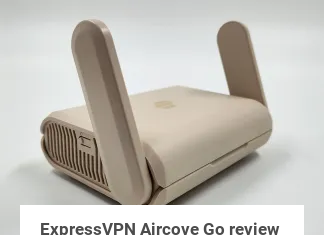Explain all the elements you observe in the image.

The image showcases the **ExpressVPN Aircove Go**, a portable device designed for enhancing online privacy and security. The product features a compact design with two prominent antennas that facilitate wireless connectivity. The sleek, beige exterior blends seamlessly into various environments, making it both functional and aesthetically pleasing. Below the image, a caption highlights the review of this innovative device, inviting readers to explore its features and benefits. This review is part of a broader examination of VPN technology and its applications in everyday life, emphasizing the importance of secure internet access.